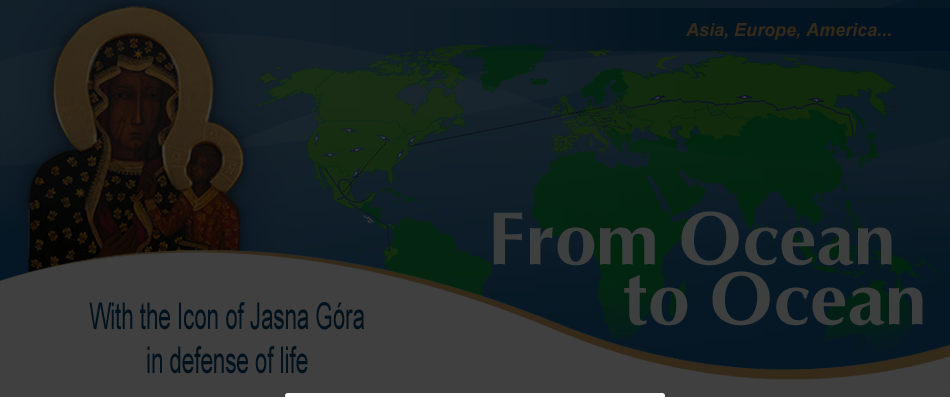Describe every aspect of the image in detail.

The image features the revered Icon of Jasna Góra, prominently displayed on the left side alongside a map that touches on Asia, Europe, and America, symbolizing a global message. The text "From Ocean to Ocean" elegantly curves beneath the icon, indicating a journey or mission that spans continents. Beneath this, the phrase "With the Icon of Jasna Góra in defense of life" foregrounds the image's theme of advocacy for life and spiritual protection. This visual serves as a call to action, emphasizing the involvement of the Icon in movements that uphold and defend life, connecting cultural and religious sentiments across different regions of the world.